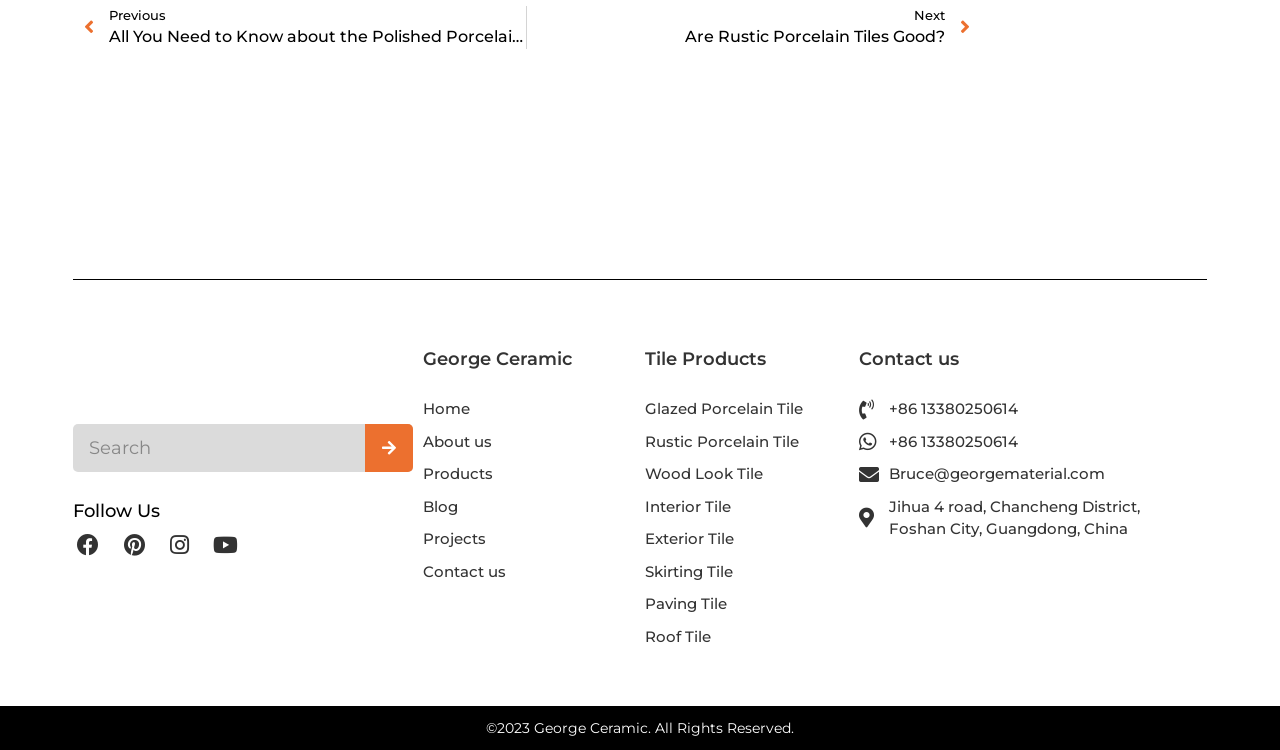Locate the bounding box coordinates of the clickable region necessary to complete the following instruction: "Share on Facebook". Provide the coordinates in the format of four float numbers between 0 and 1, i.e., [left, top, right, bottom].

None